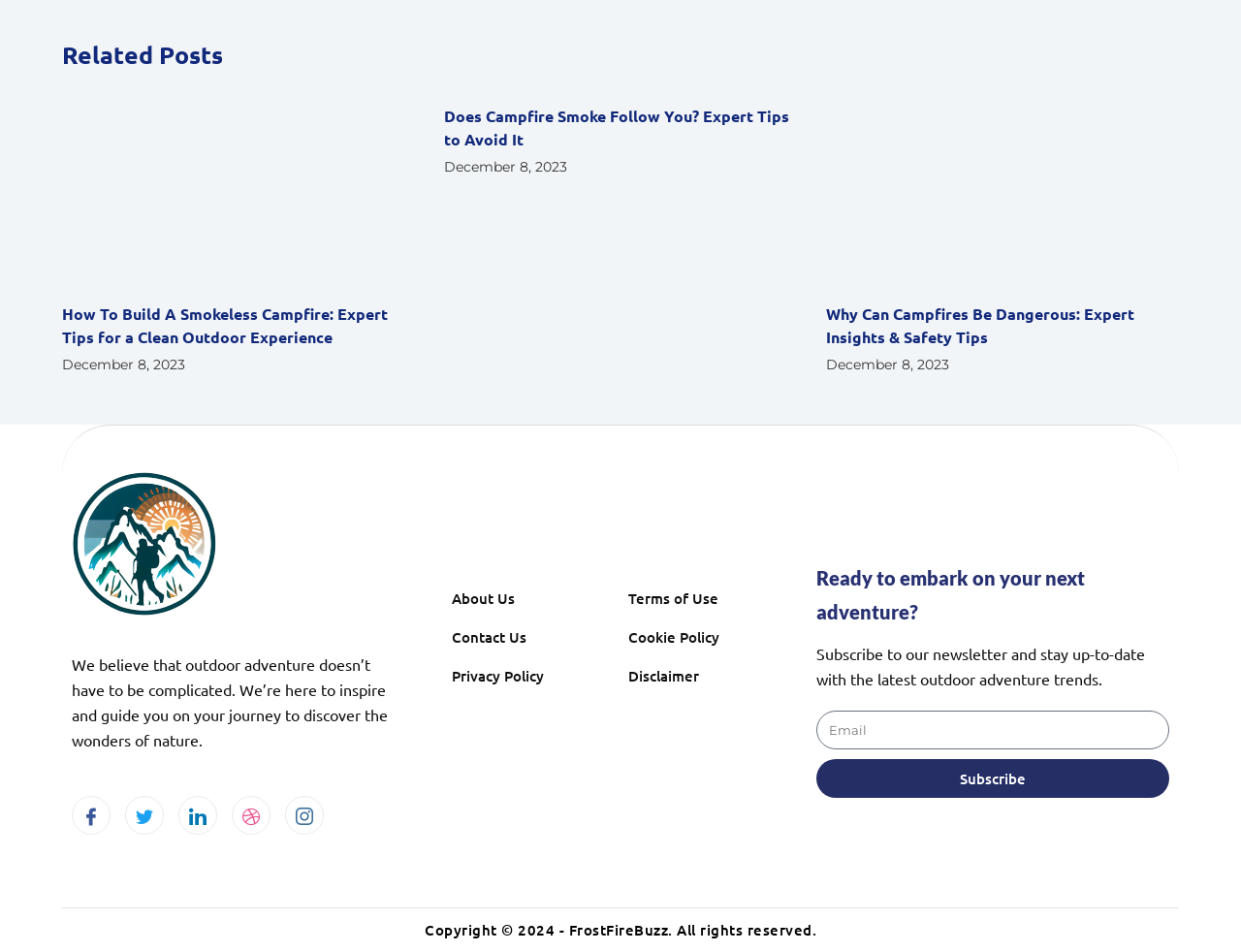Extract the bounding box coordinates of the UI element described by: "alt="frostfirebuzz_logo"". The coordinates should include four float numbers ranging from 0 to 1, e.g., [left, top, right, bottom].

[0.058, 0.496, 0.175, 0.649]